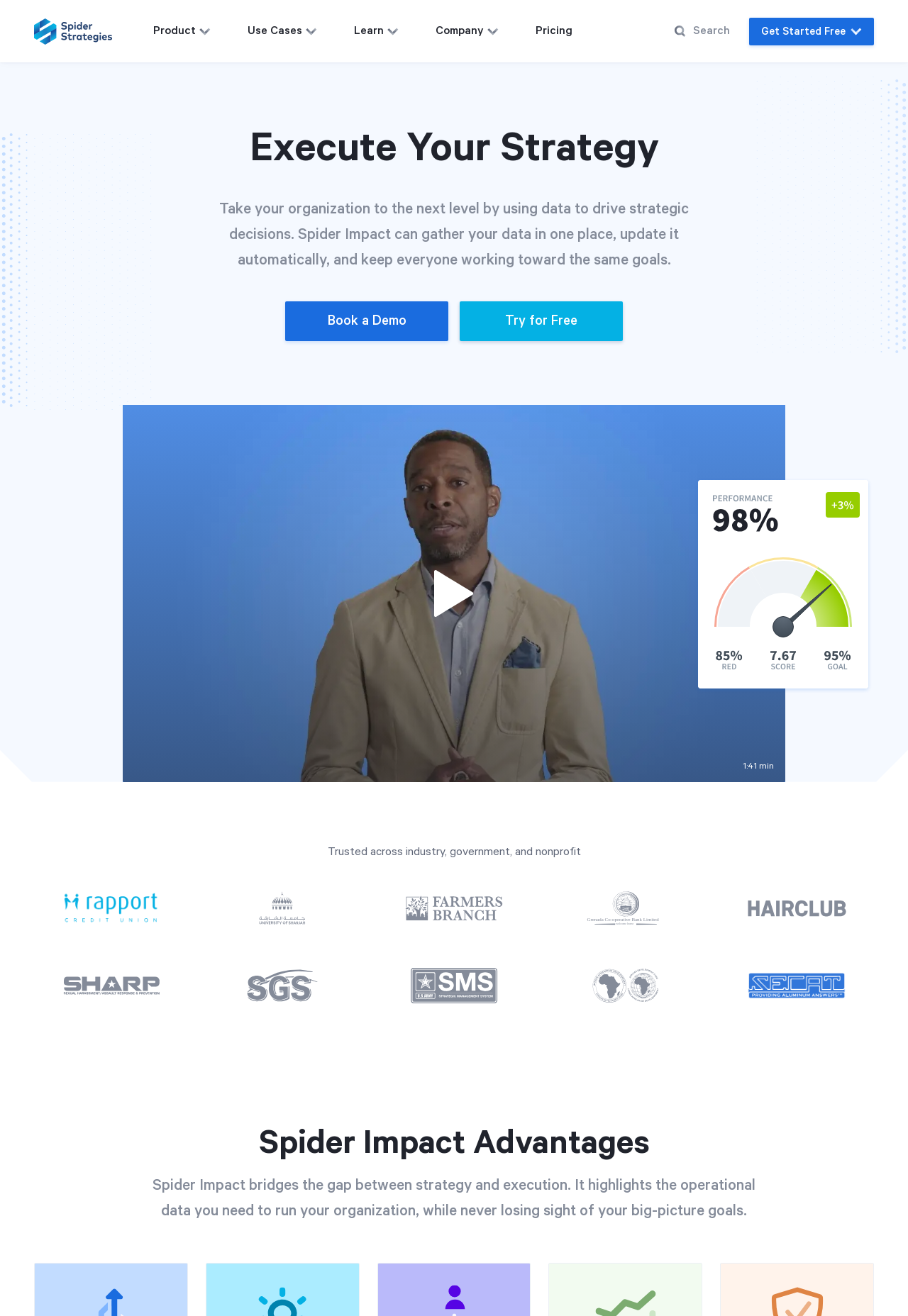Respond to the question below with a concise word or phrase:
How long is the introductory video?

1:41 min